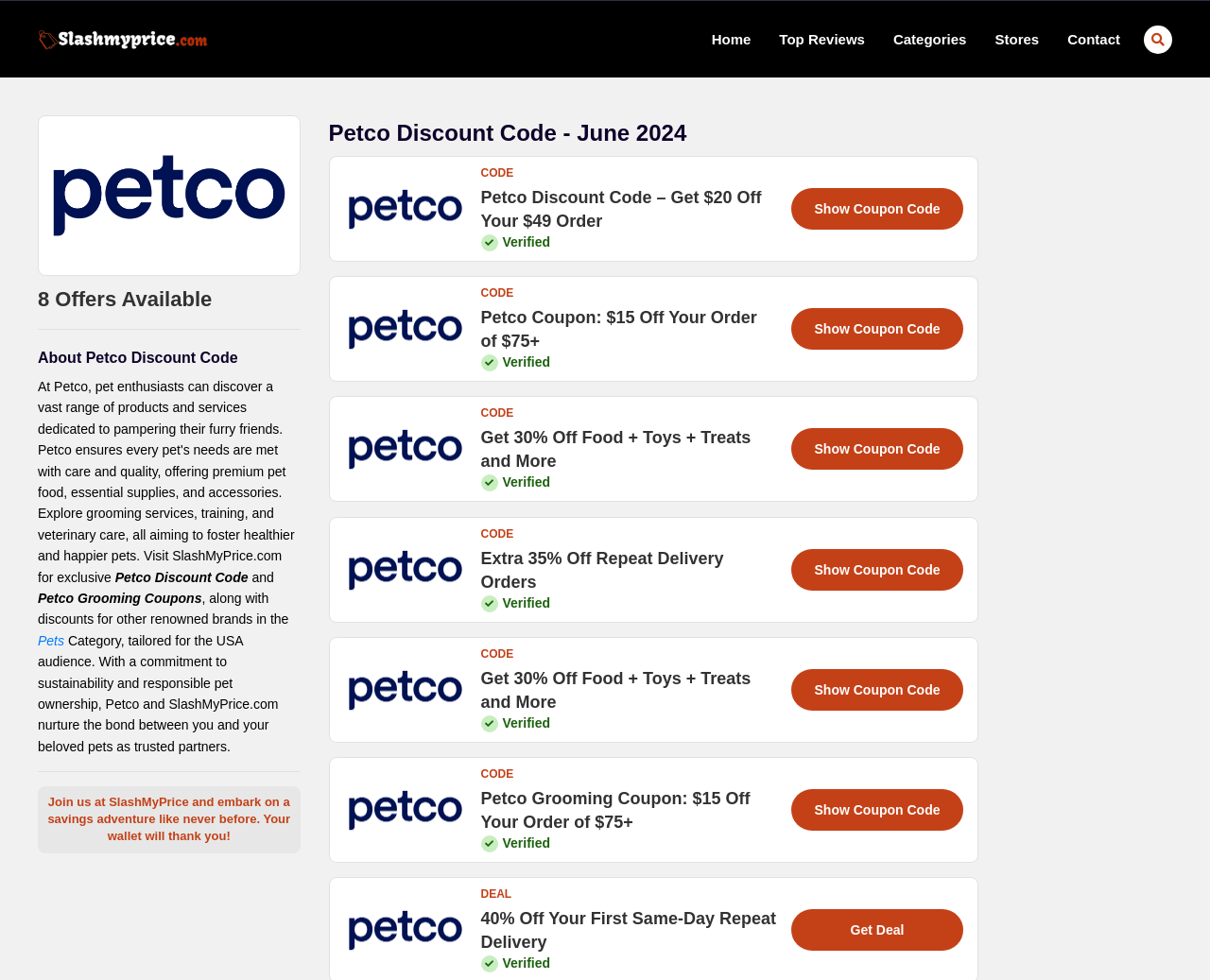Find the bounding box of the element with the following description: "Why us?". The coordinates must be four float numbers between 0 and 1, formatted as [left, top, right, bottom].

None